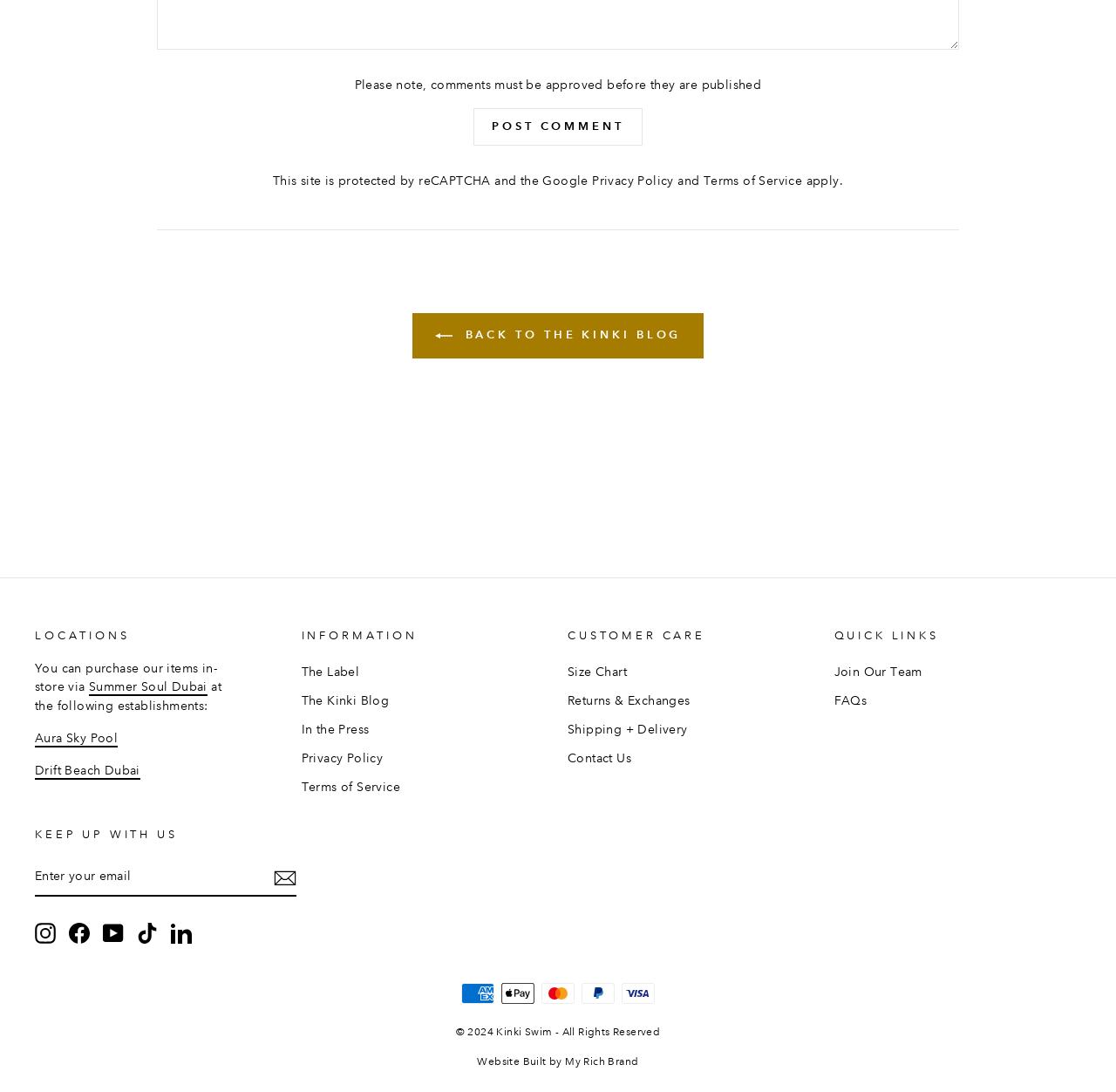Please specify the bounding box coordinates in the format (top-left x, top-left y, bottom-right x, bottom-right y), with values ranging from 0 to 1. Identify the bounding box for the UI component described as follows: name="contact[email]" placeholder="Enter your email"

[0.031, 0.786, 0.266, 0.821]